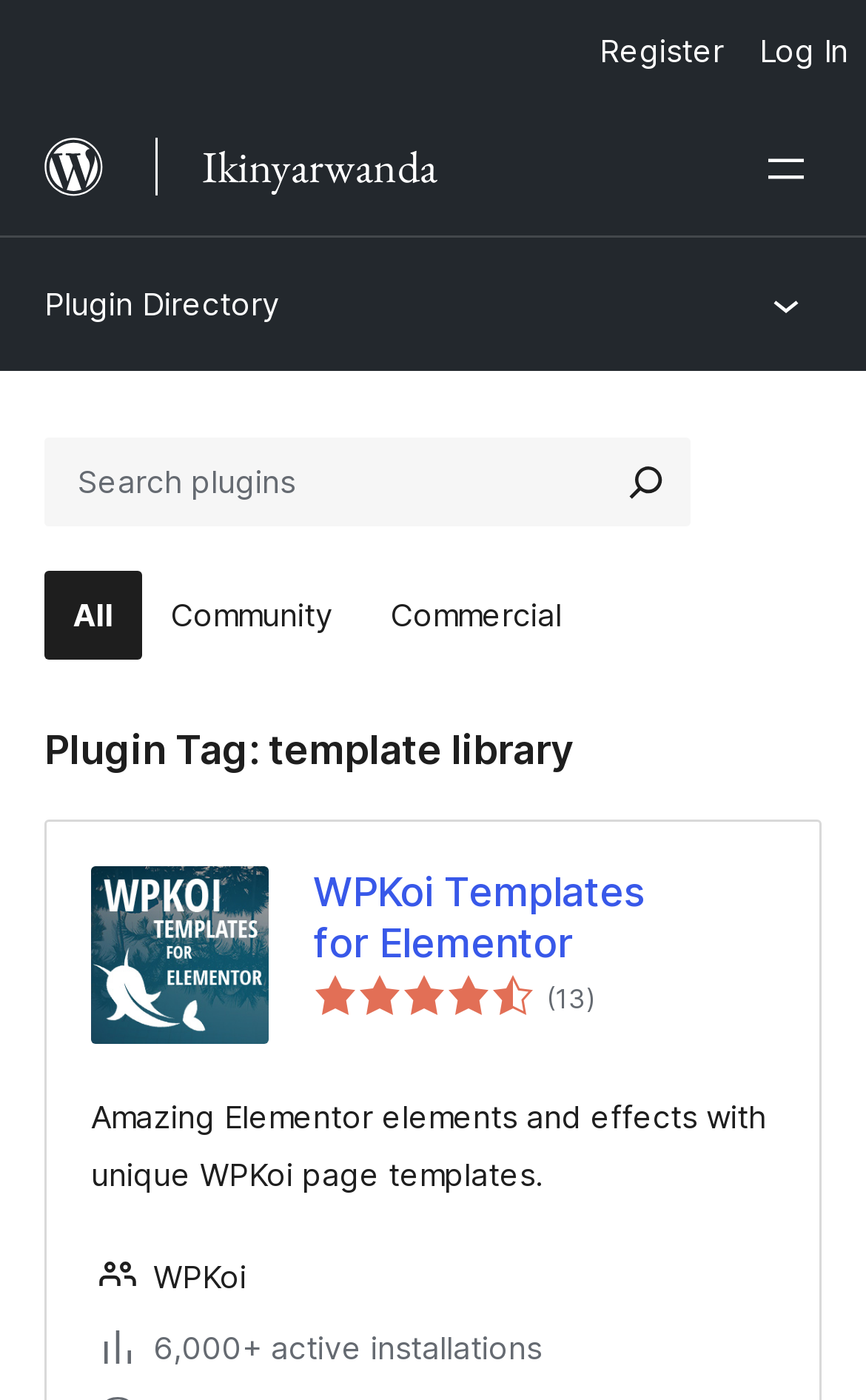Please identify the bounding box coordinates of the element's region that I should click in order to complete the following instruction: "Register". The bounding box coordinates consist of four float numbers between 0 and 1, i.e., [left, top, right, bottom].

[0.672, 0.0, 0.856, 0.073]